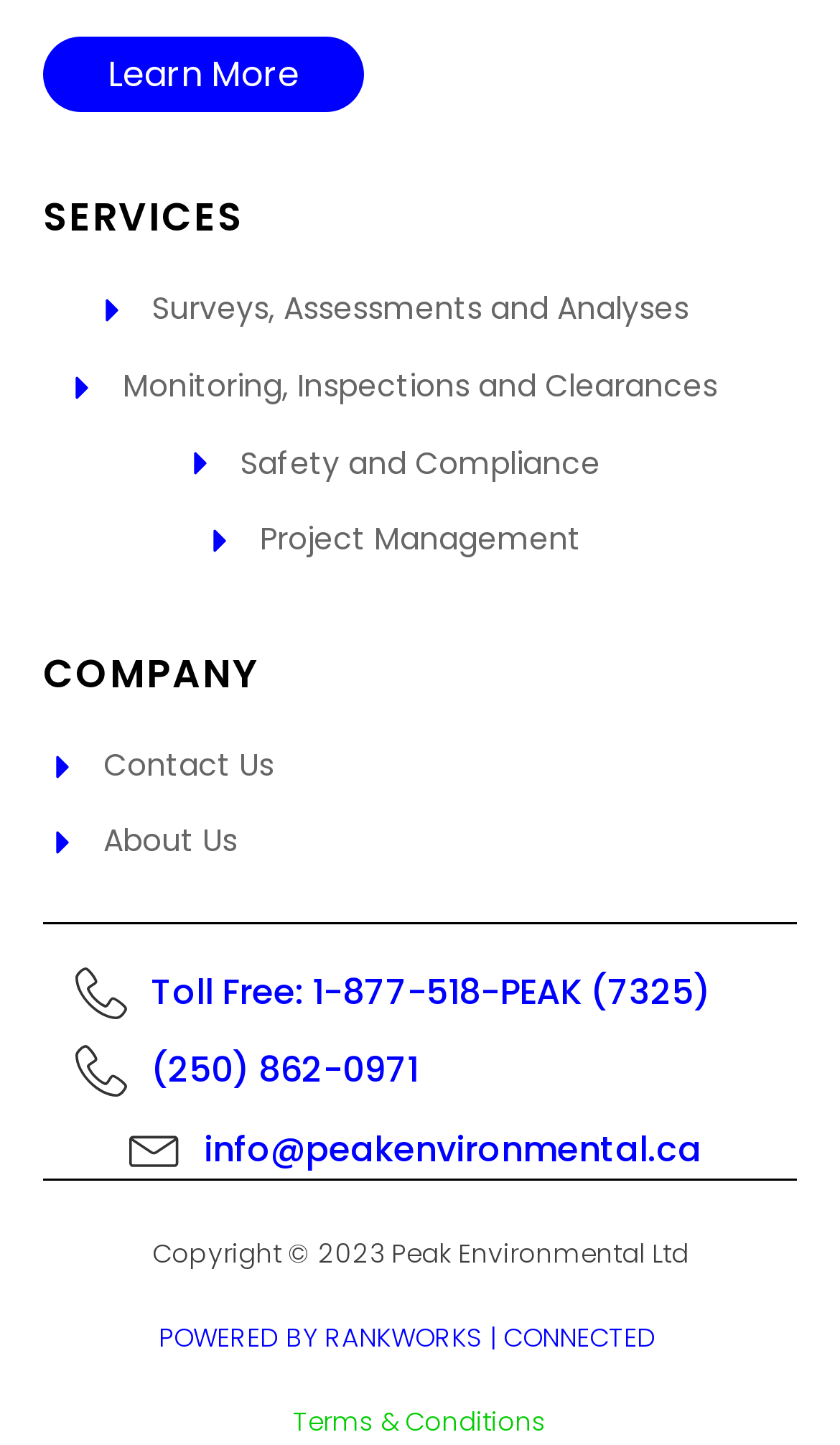Use one word or a short phrase to answer the question provided: 
What is the phone number for toll-free calls?

1-877-518-PEAK (7325)